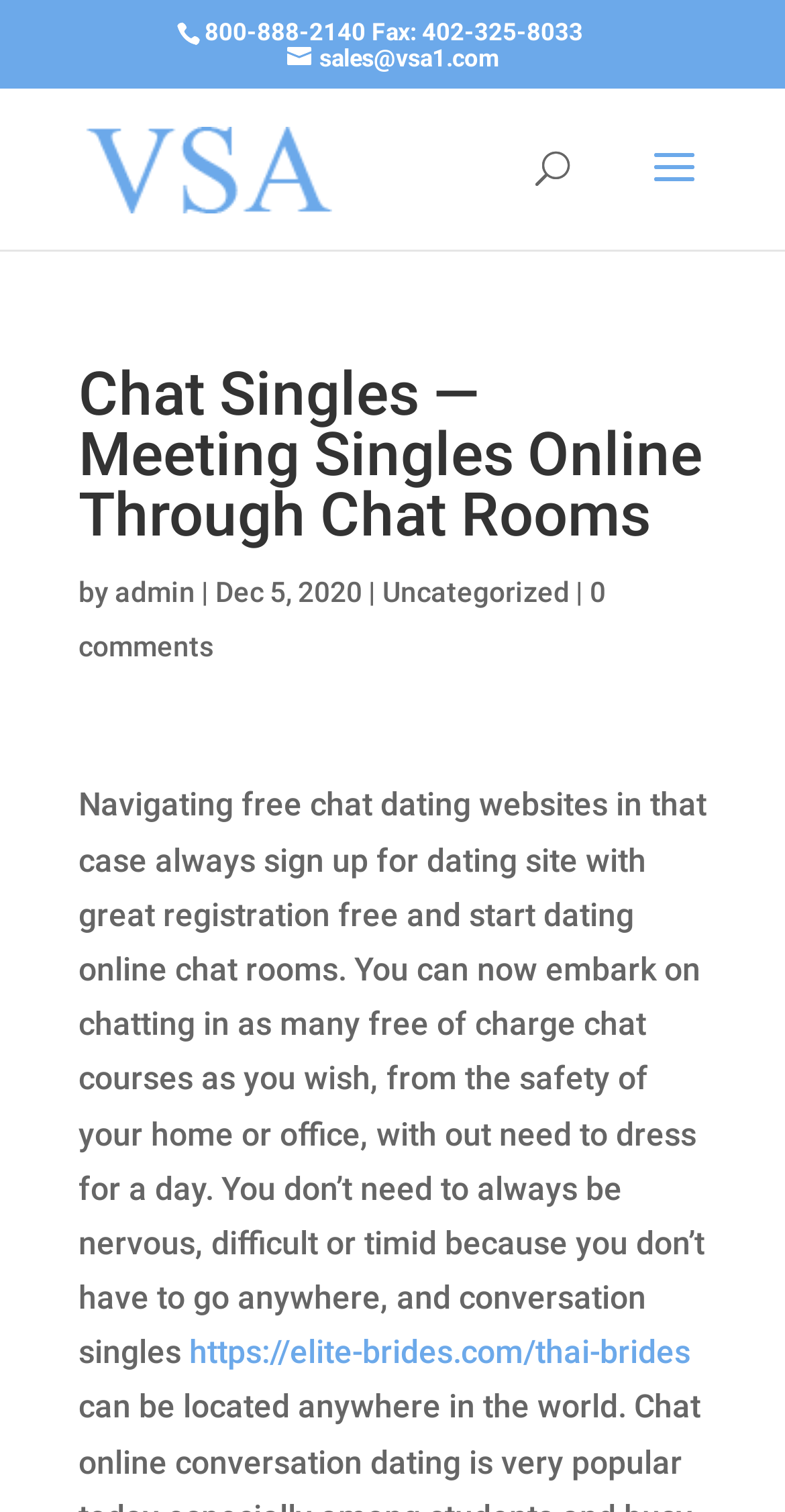What is the topic of the article?
Answer the question with a single word or phrase derived from the image.

Free chat dating websites